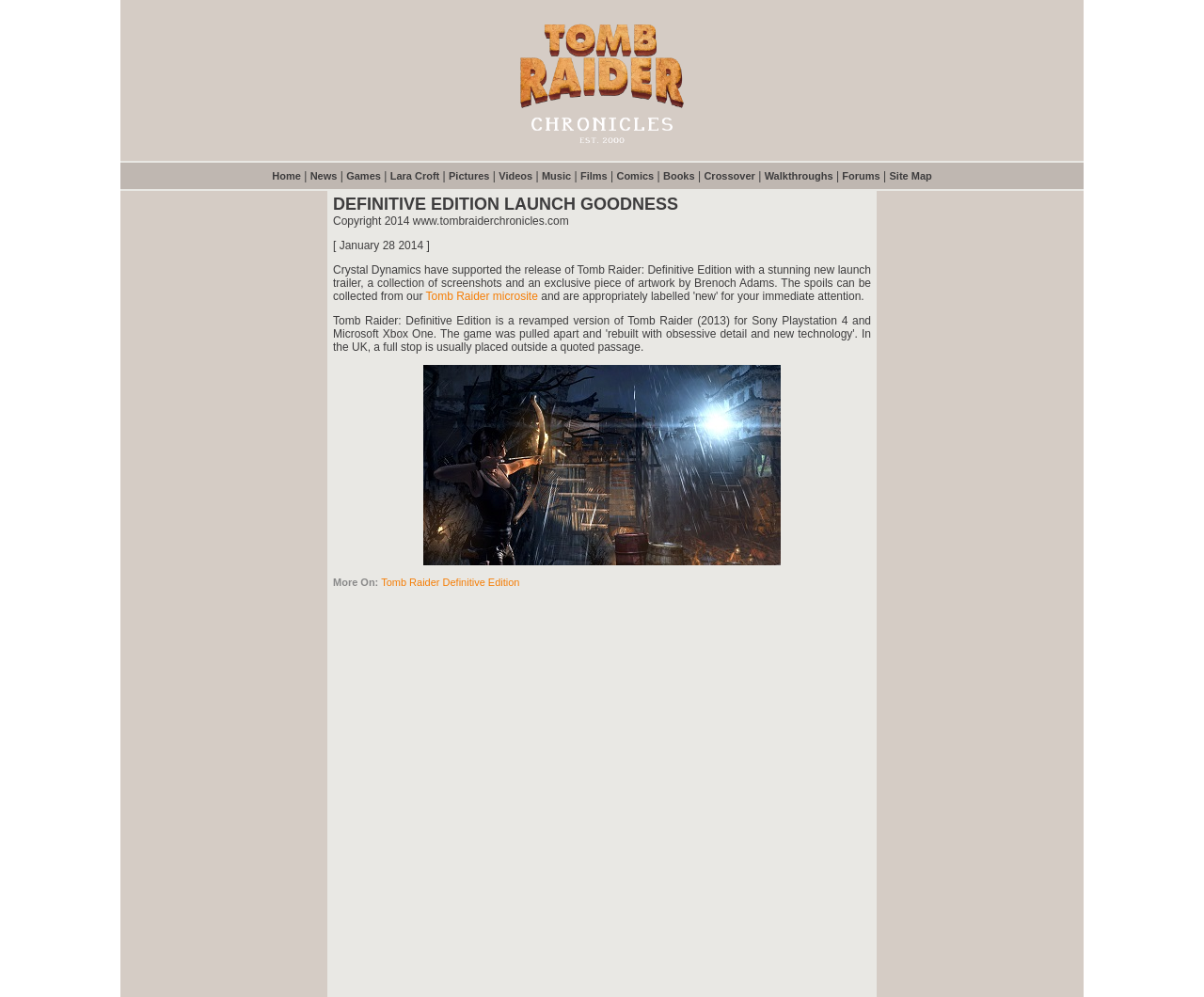Respond to the question with just a single word or phrase: 
What are the main sections of the website?

Home, News, Games, etc.